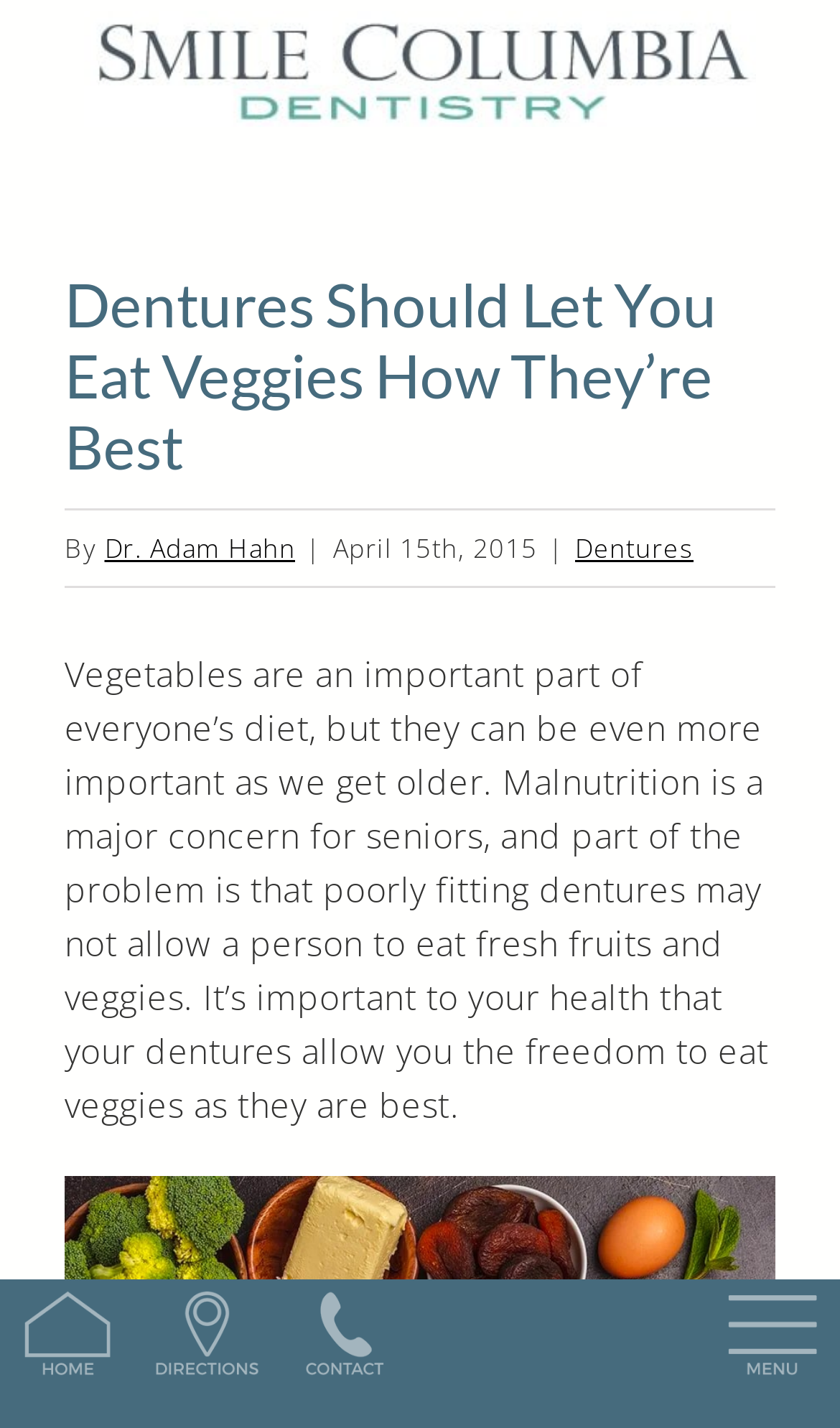Generate a thorough description of the webpage.

The webpage is about the importance of dentures in eating vegetables, particularly for seniors. At the top left of the page, there is a logo of Smile Columbia Dentistry. Below the logo, there is a heading that reads "Dentures Should Let You Eat Veggies How They’re Best". 

To the right of the heading, there is a byline that includes the name "Dr. Adam Hahn" and the date "April 15th, 2015". A link to "Dentures" is also present in this section. 

The main content of the page is a paragraph of text that explains the importance of eating vegetables, especially for seniors, and how poorly fitting dentures can hinder this. The text is positioned below the heading and byline section.

At the bottom of the page, there are four icons: "Home", "Find Us", "Call Us", and "Menu", which are likely navigation links.